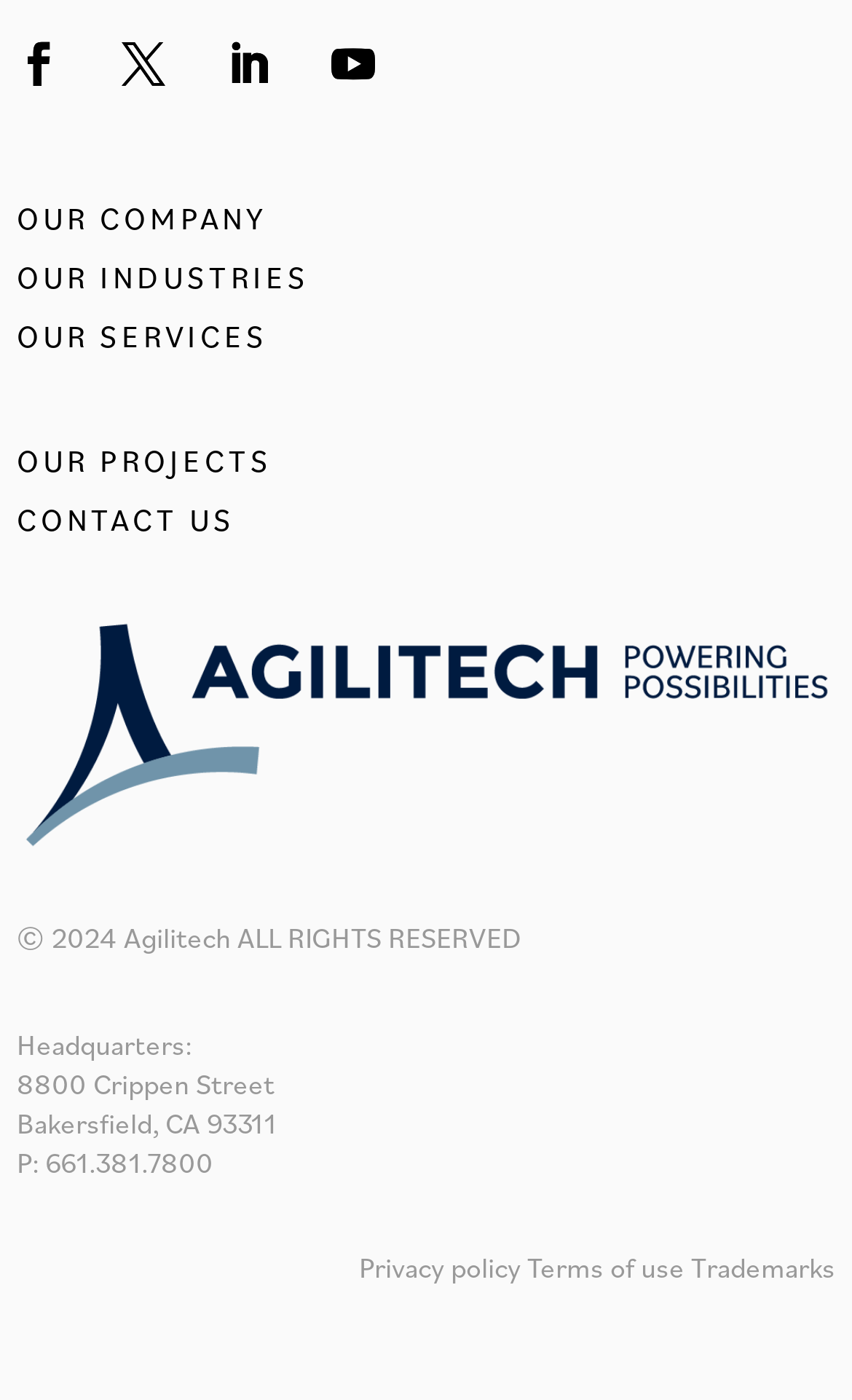Locate the bounding box coordinates of the clickable area to execute the instruction: "Read Privacy policy". Provide the coordinates as four float numbers between 0 and 1, represented as [left, top, right, bottom].

[0.421, 0.893, 0.611, 0.92]